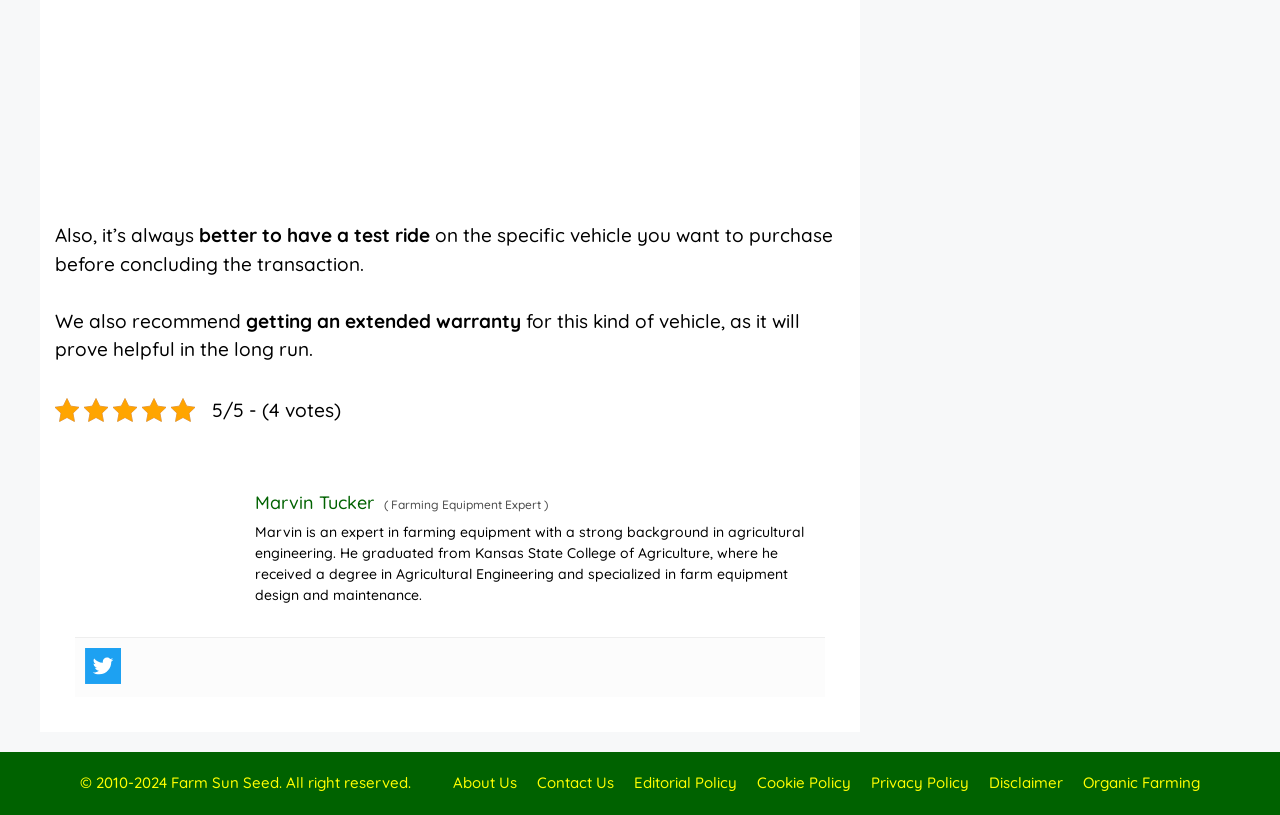Find the coordinates for the bounding box of the element with this description: "Disclaimer".

[0.773, 0.949, 0.83, 0.972]